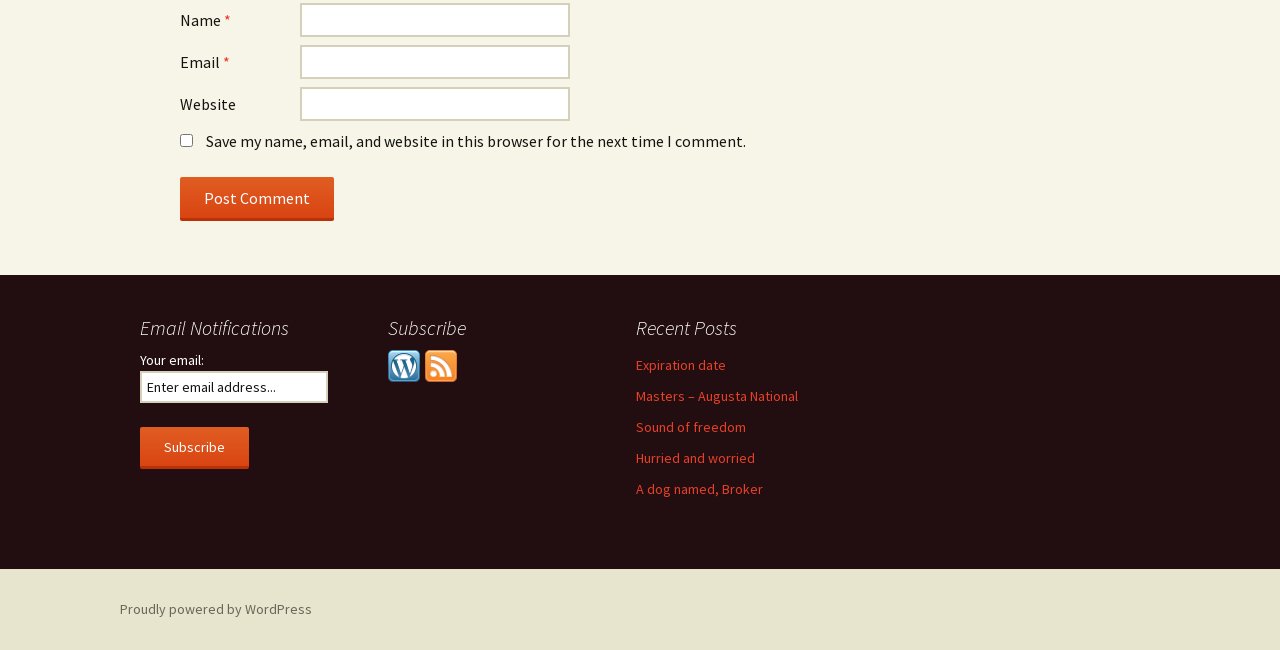Point out the bounding box coordinates of the section to click in order to follow this instruction: "Subscribe to email notifications".

[0.109, 0.657, 0.195, 0.721]